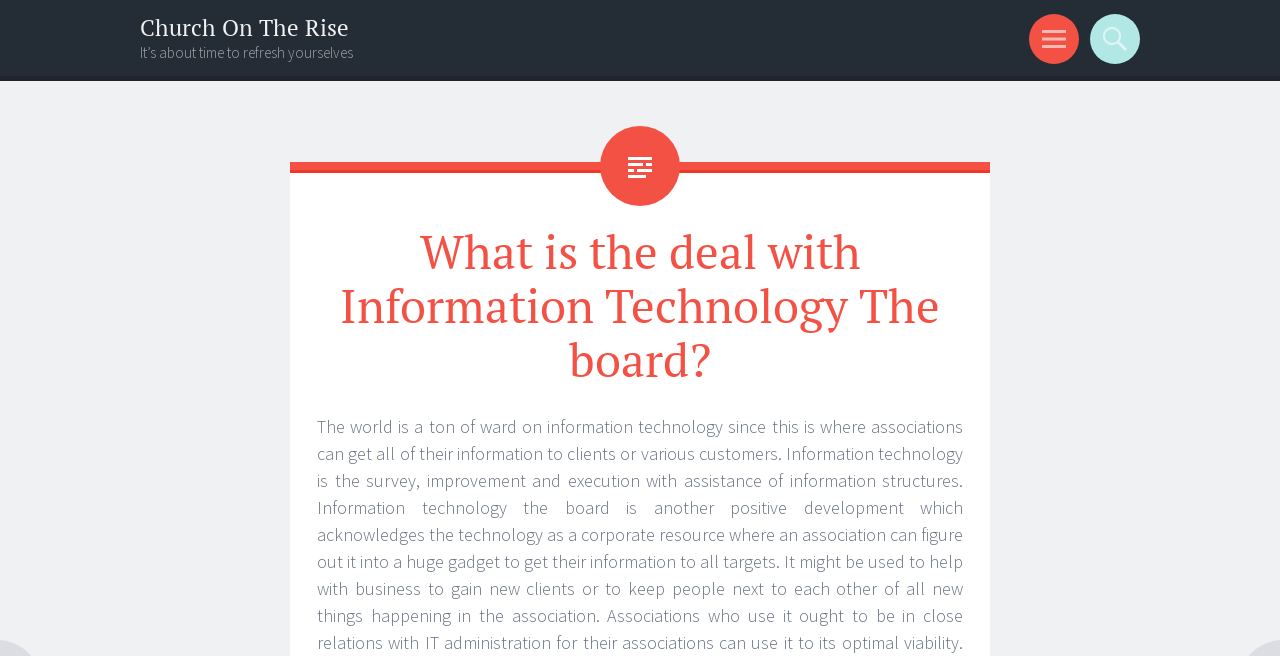What is the name of the church?
Please use the image to provide a one-word or short phrase answer.

Church On The Rise